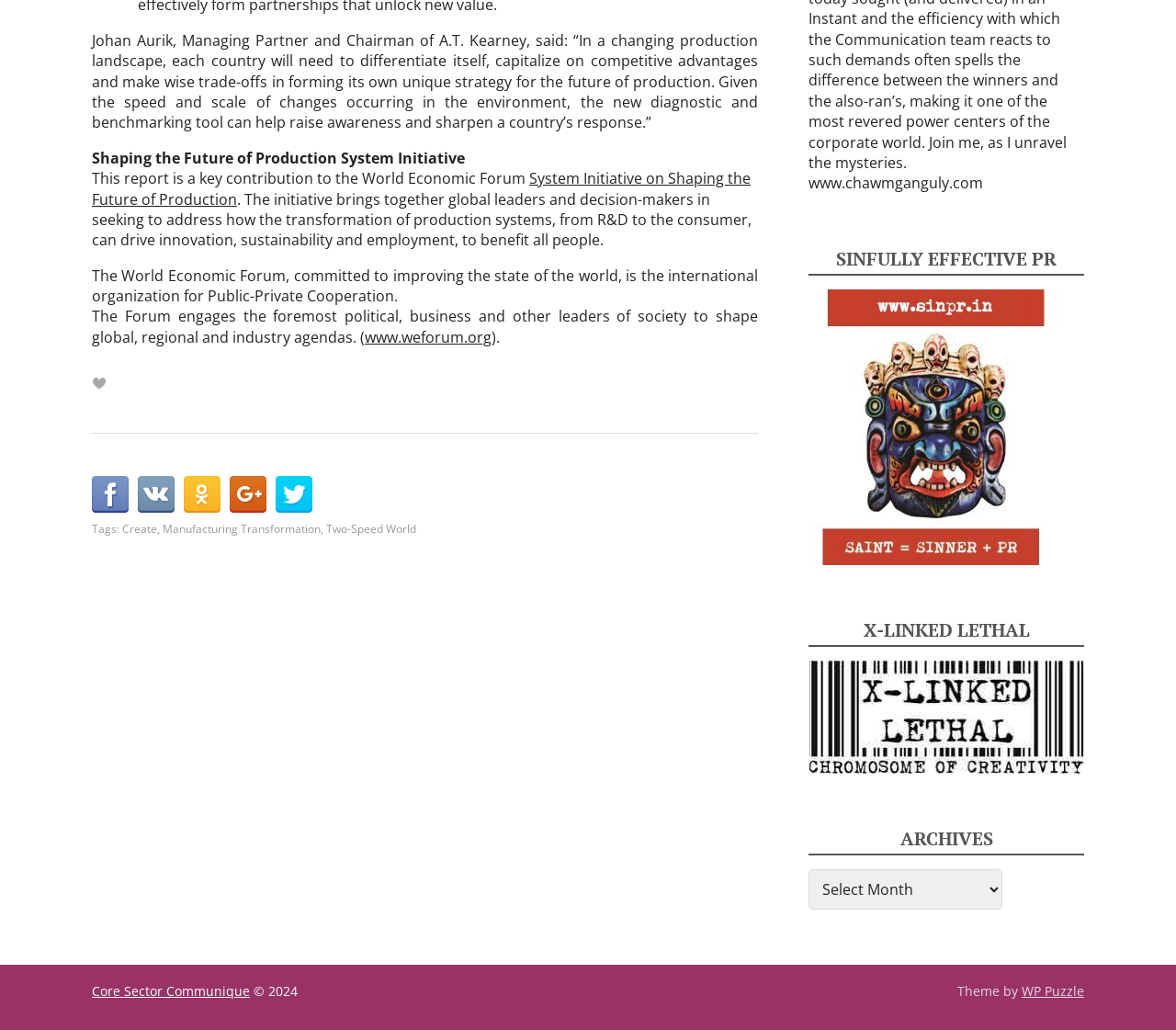What is the name of the website's theme?
Please provide a full and detailed response to the question.

The question asks about the name of the website's theme. By looking at the link elements, I found the text 'Theme by WP Puzzle' which indicates that the website's theme is called 'WP Puzzle'.